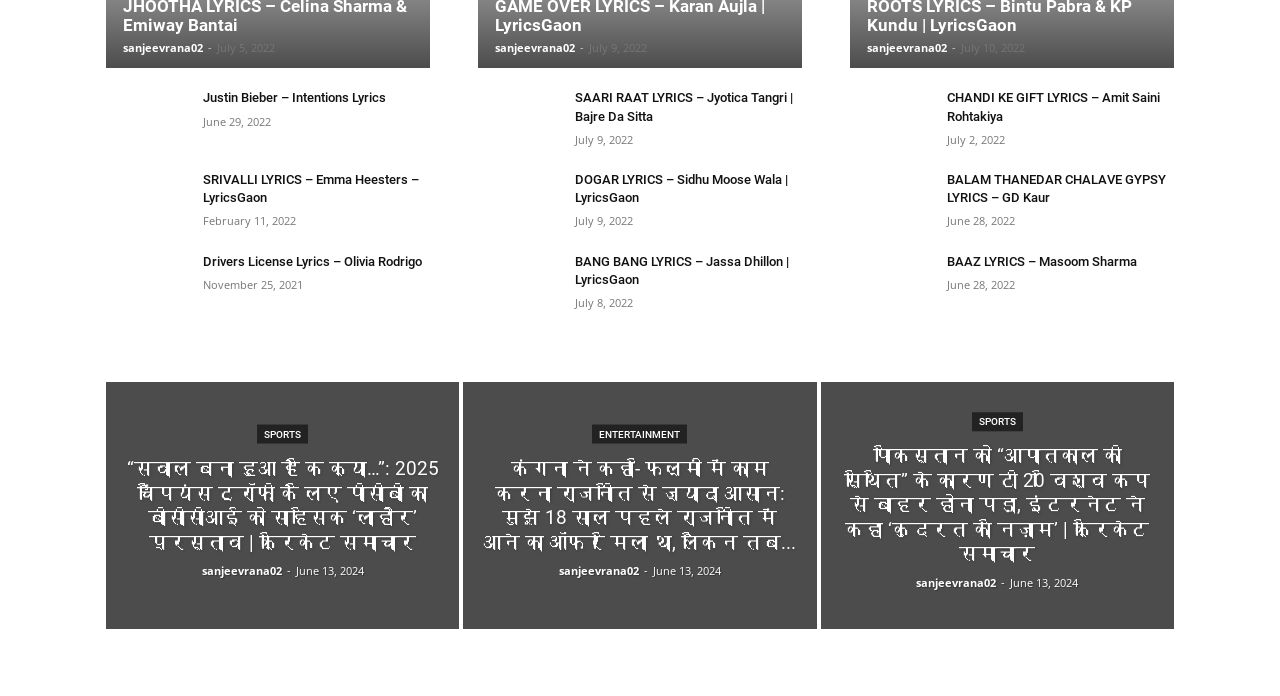Determine the bounding box coordinates for the region that must be clicked to execute the following instruction: "View Drivers License Lyrics – Olivia Rodrigo".

[0.159, 0.363, 0.336, 0.389]